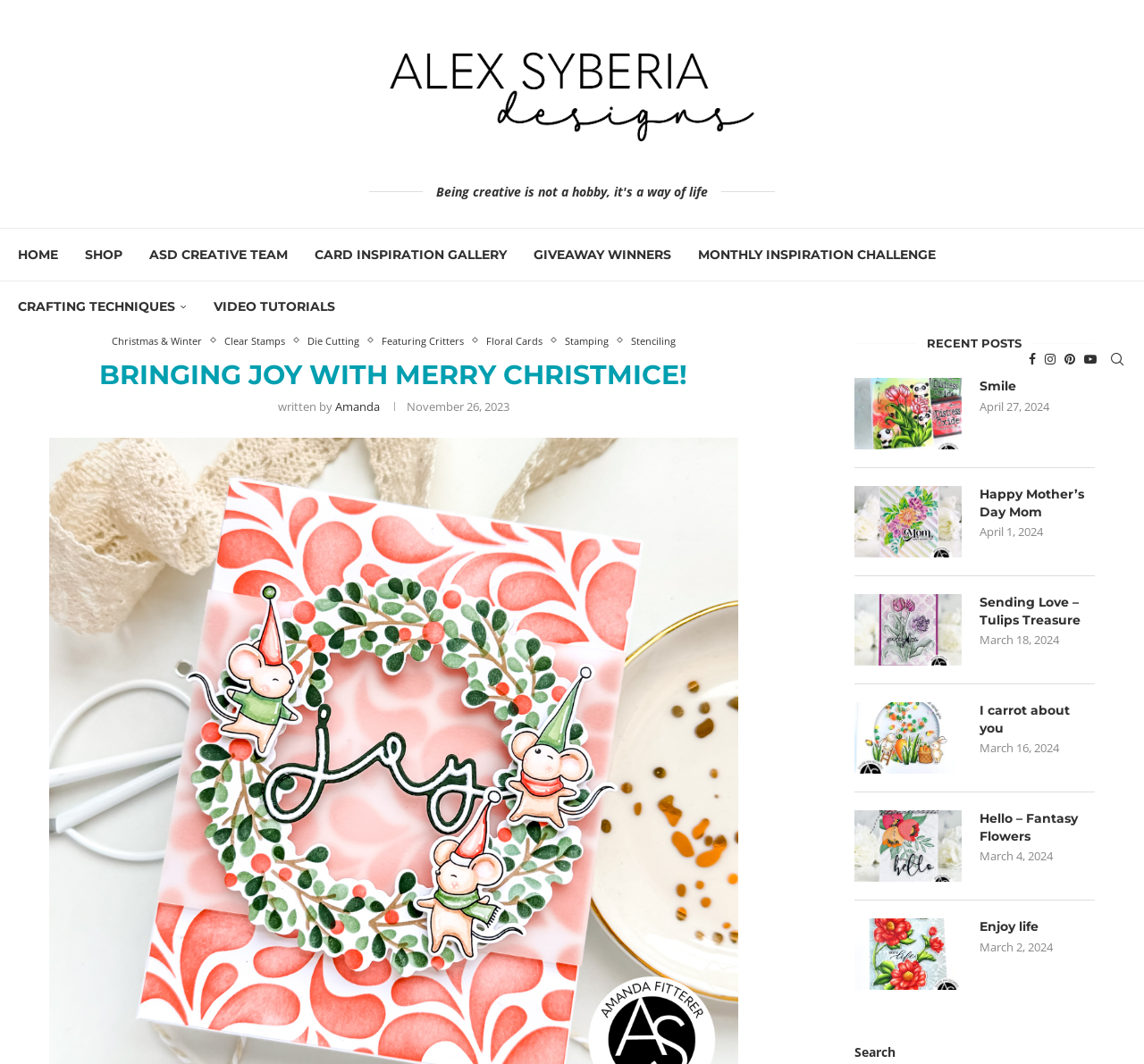How many recent posts are listed on the webpage?
Based on the image content, provide your answer in one word or a short phrase.

6